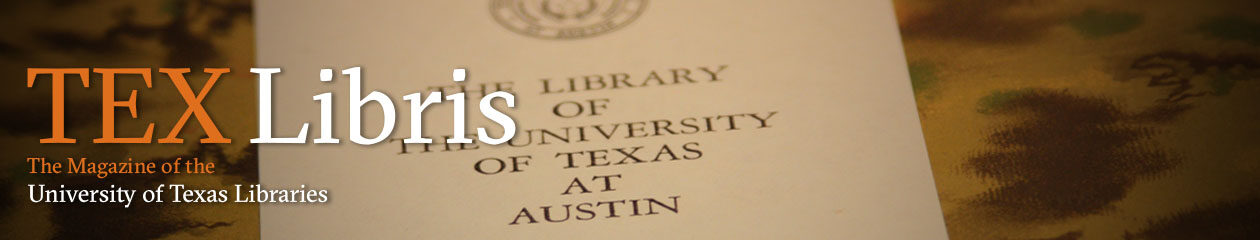Please answer the following question using a single word or phrase: 
What is the background of the image?

Textured surface